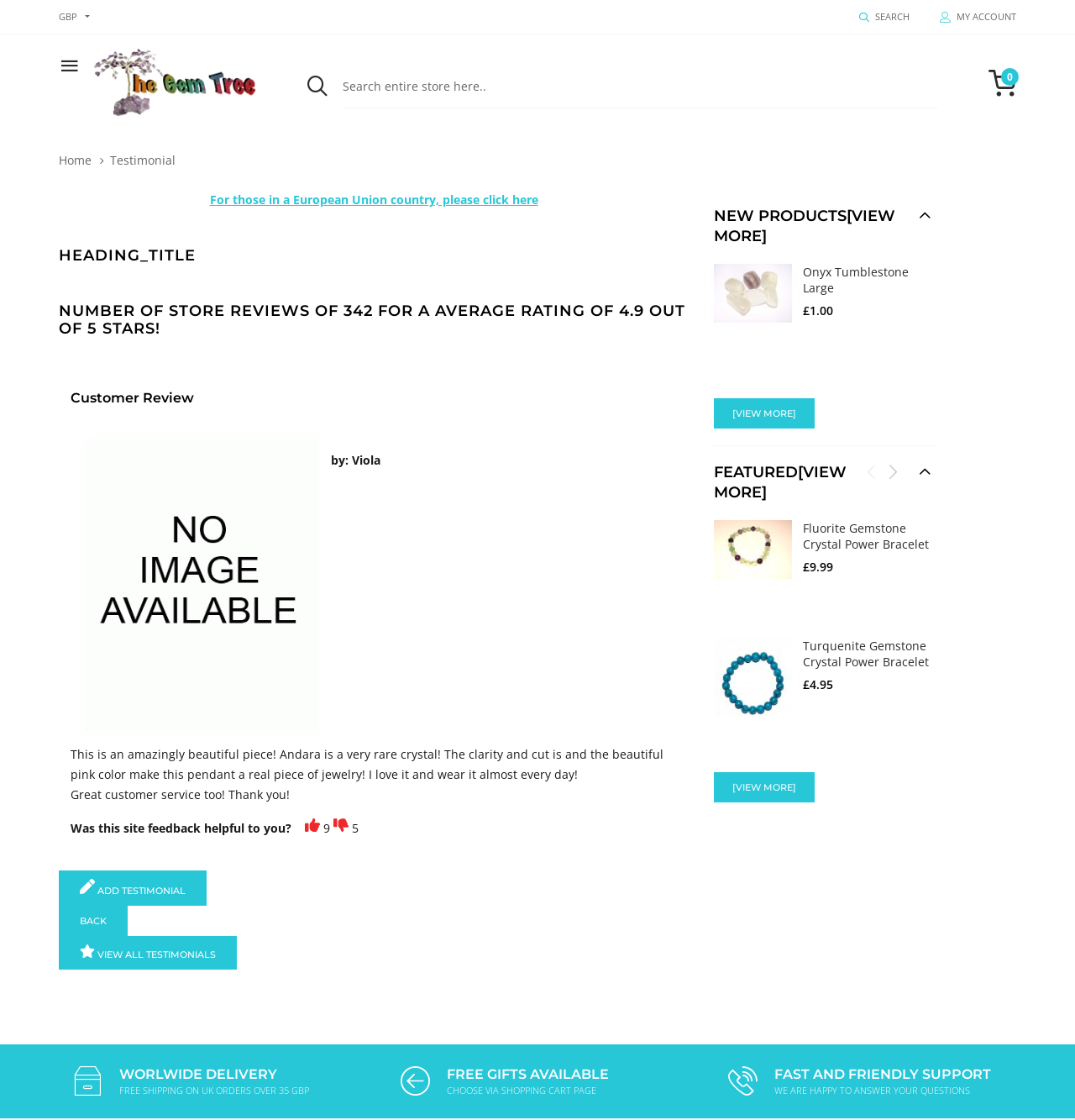Give a detailed explanation of the elements present on the webpage.

This webpage is a testimonials page for an online store that sells crystals and gemstones. At the top of the page, there is a navigation bar with links to the home page, search function, and account management. The logo of the store is also located at the top left corner.

Below the navigation bar, there is a heading that reads "Testimonials" and a link to add a new testimonial. The main content of the page is a customer review section, where a customer has shared their positive experience with a product, including a photo of the product. The review is accompanied by the customer's name and a rating.

On the right side of the page, there are several product recommendations, including "New Products" and "Featured" sections, each with a "View More" link. These sections display images and prices of various products, such as Onyx Tumblestone Large and Fluorite Gemstone Crystal Power Bracelet.

At the bottom of the page, there are links to view more testimonials, as well as a pagination section with "Previous" and "Next" buttons. Additionally, there are three links that provide information about the store's services, including worldwide delivery, free gifts, and fast and friendly support.

Overall, the page has a clean and organized layout, with clear headings and concise text. The use of images and product recommendations adds visual interest and encourages exploration of the store's offerings.